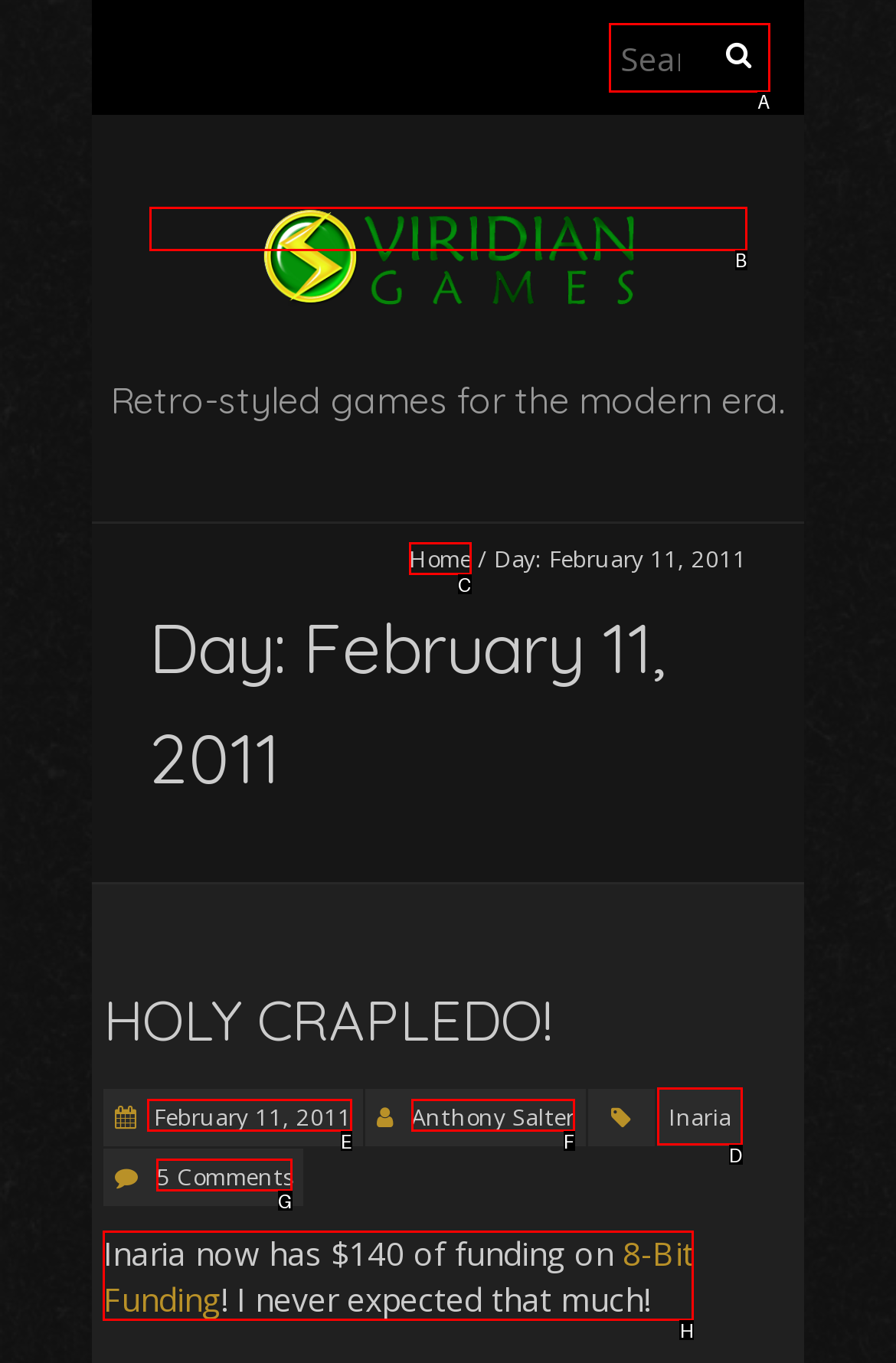Decide which UI element to click to accomplish the task: View 8-Bit Funding
Respond with the corresponding option letter.

H